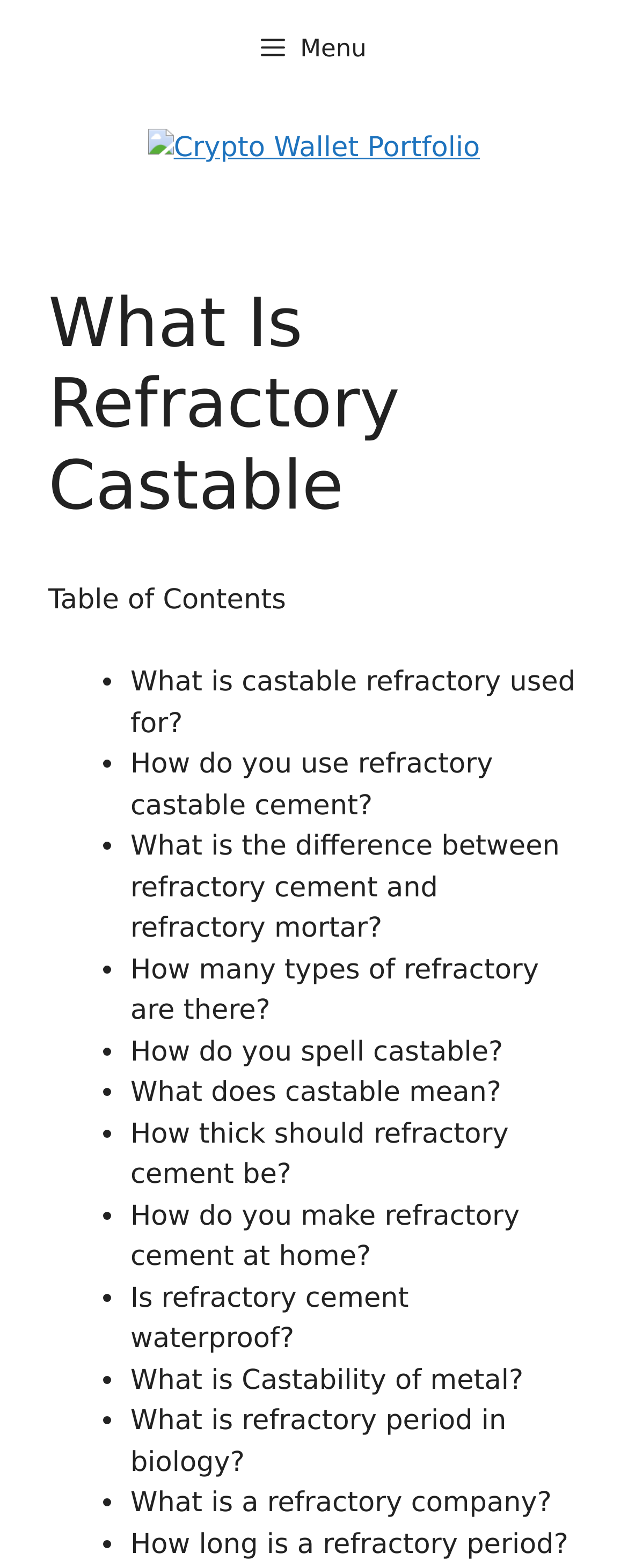Please find the bounding box for the following UI element description. Provide the coordinates in (top-left x, top-left y, bottom-right x, bottom-right y) format, with values between 0 and 1: alt="Crypto Wallet Portfolio"

[0.236, 0.085, 0.764, 0.105]